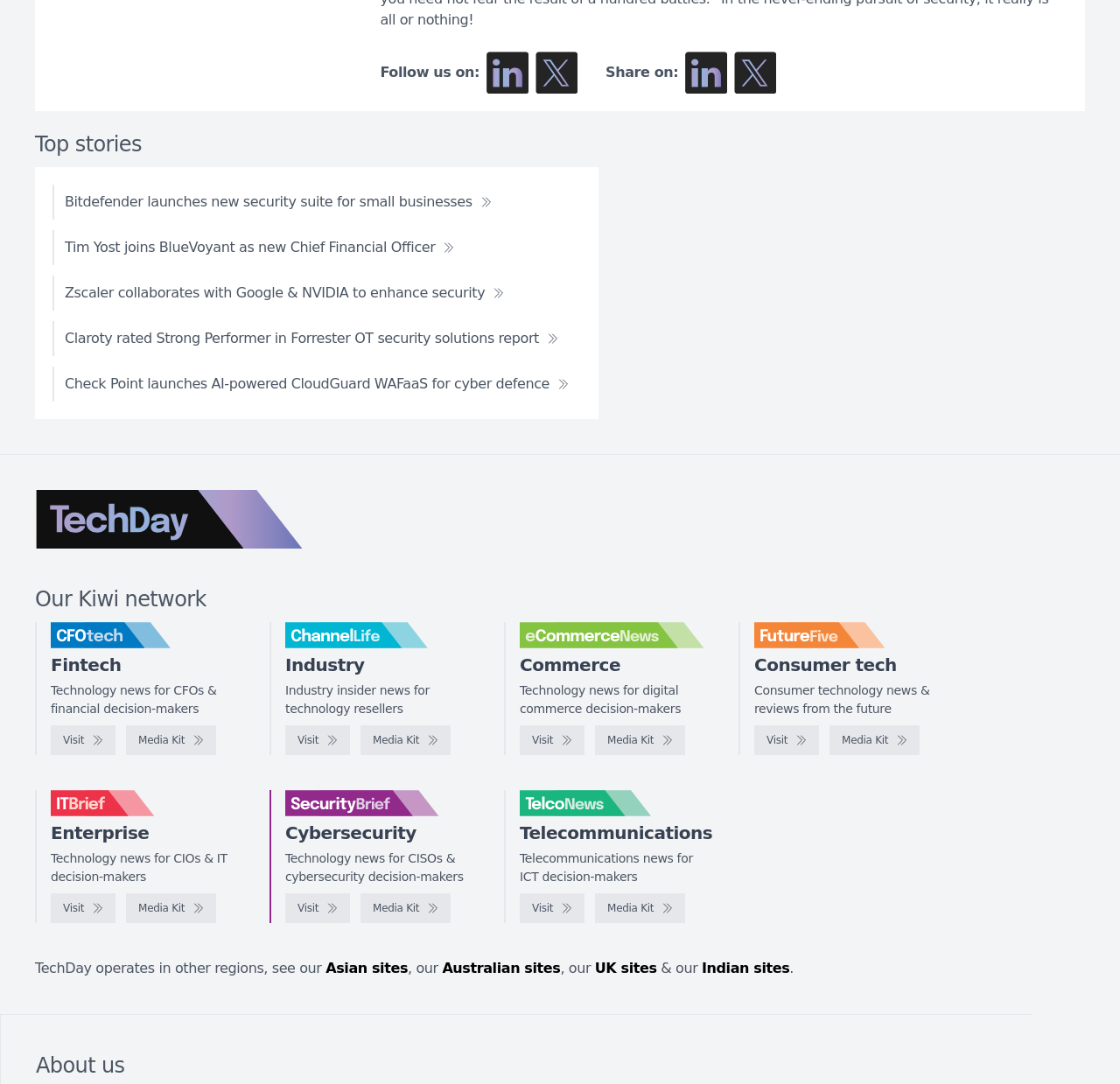Show me the bounding box coordinates of the clickable region to achieve the task as per the instruction: "Explore the eCommerceNews website".

[0.464, 0.669, 0.522, 0.697]